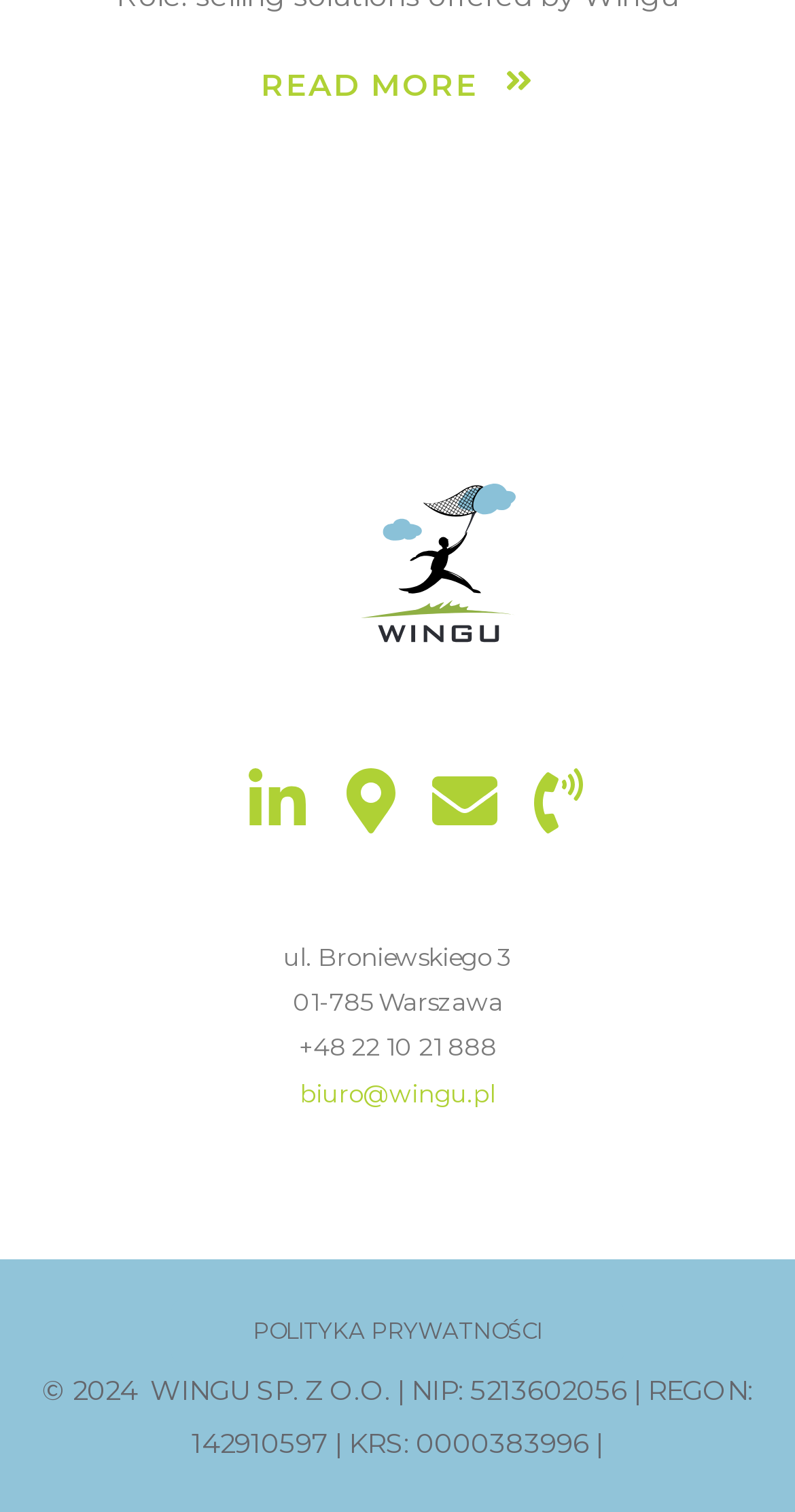Determine the bounding box coordinates for the UI element with the following description: "biuro@wingu.pl". The coordinates should be four float numbers between 0 and 1, represented as [left, top, right, bottom].

[0.377, 0.713, 0.623, 0.733]